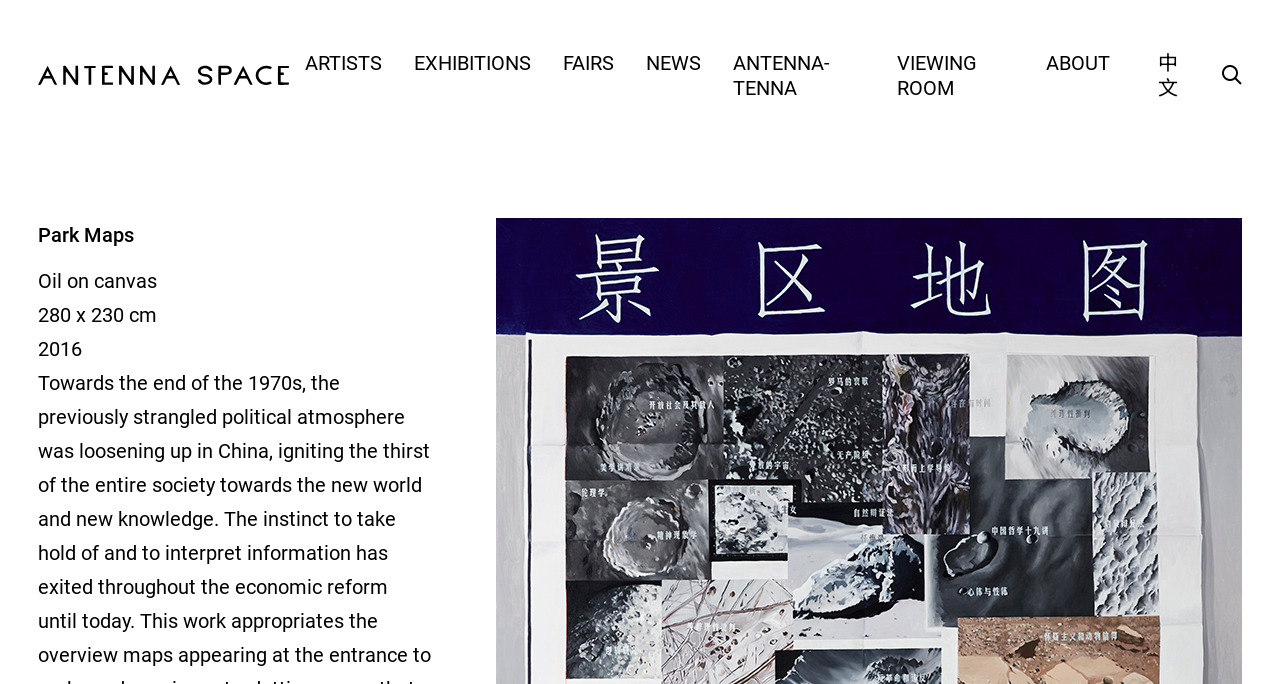Please provide a one-word or phrase answer to the question: 
What is the focus of Antenna Space?

Young contemporary artists